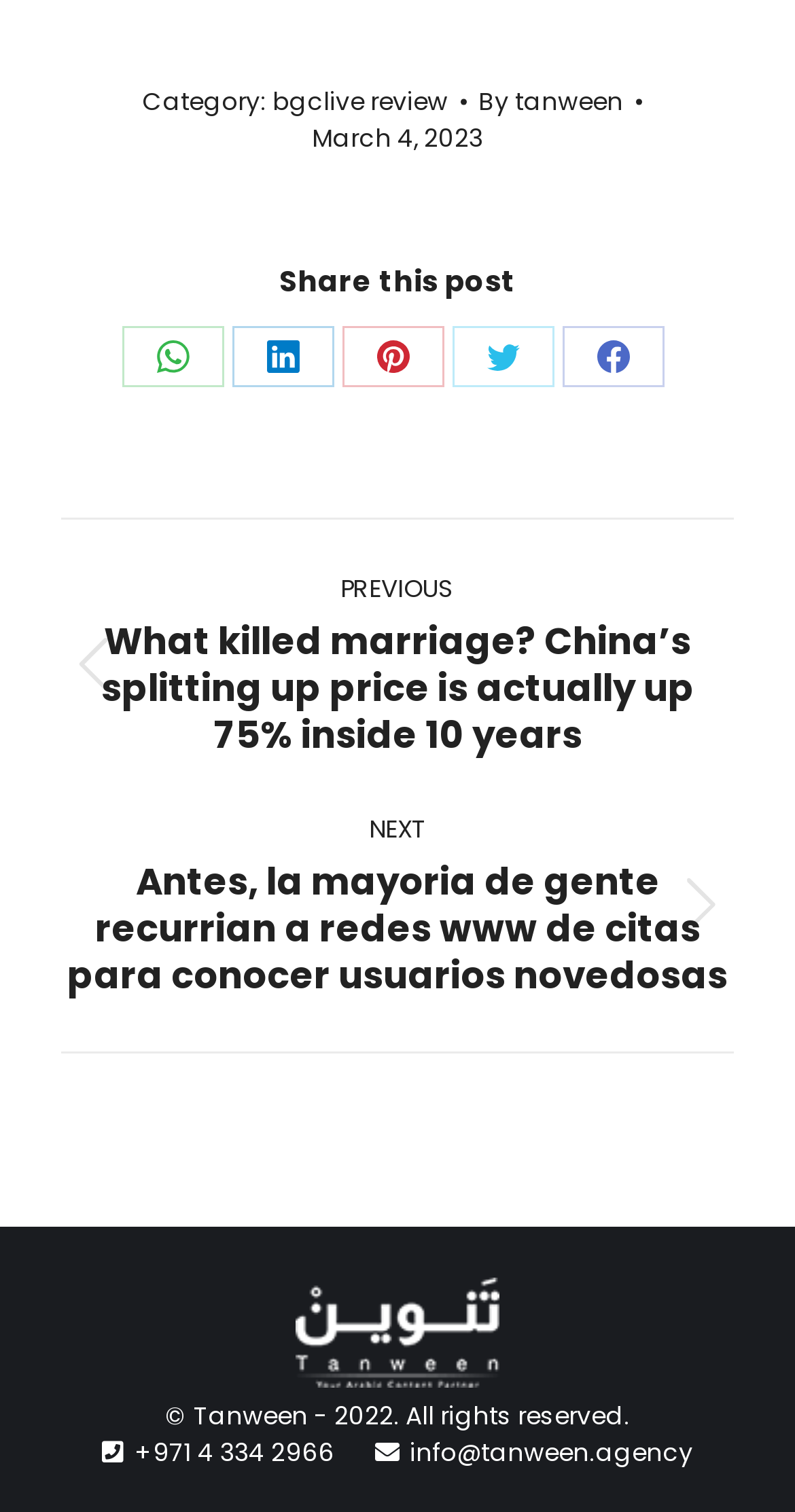Locate the bounding box coordinates of the element that needs to be clicked to carry out the instruction: "View the previous post". The coordinates should be given as four float numbers ranging from 0 to 1, i.e., [left, top, right, bottom].

[0.077, 0.377, 0.923, 0.502]